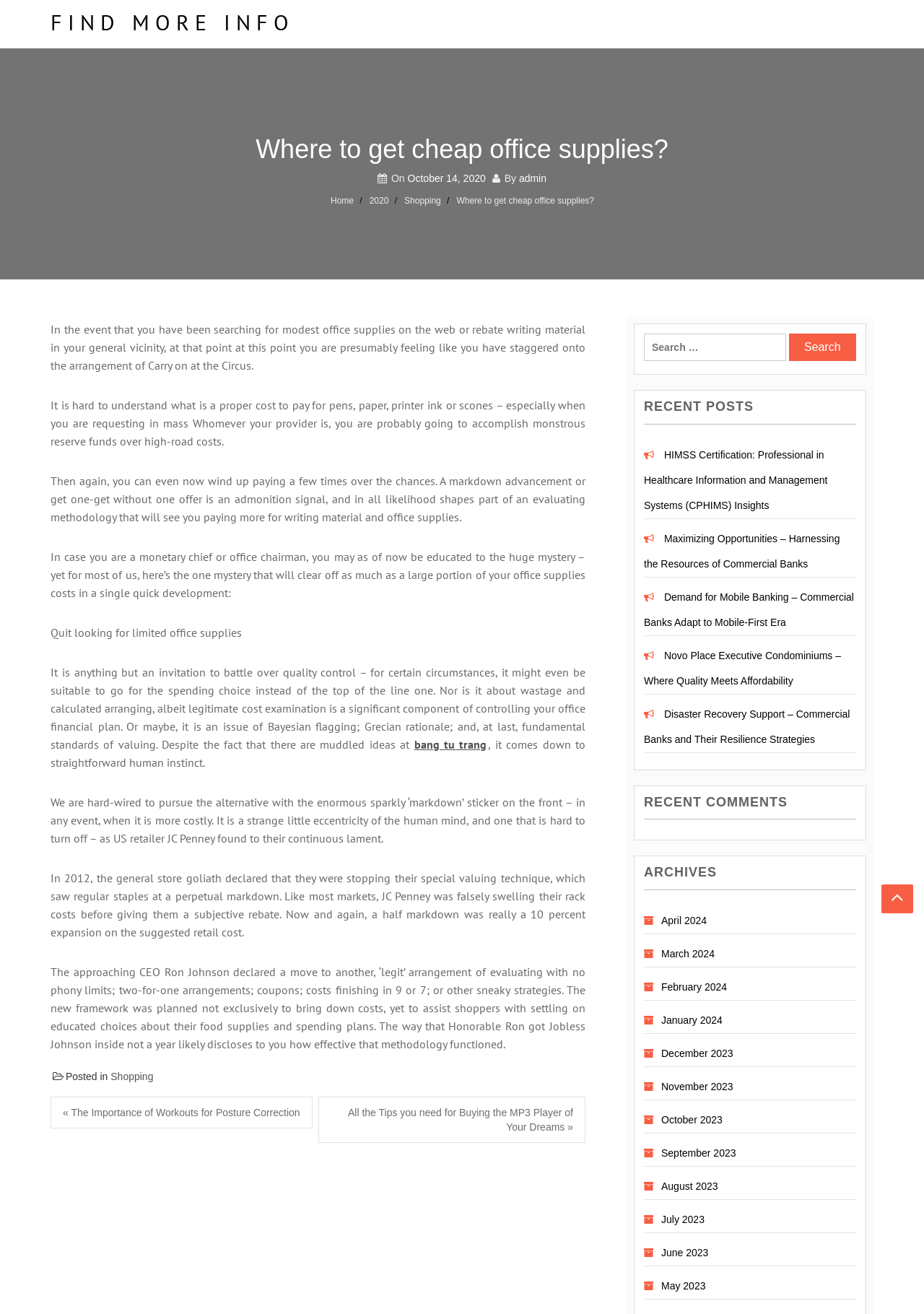Pinpoint the bounding box coordinates of the area that must be clicked to complete this instruction: "Click on 'FIND MORE INFO'".

[0.055, 0.006, 0.319, 0.027]